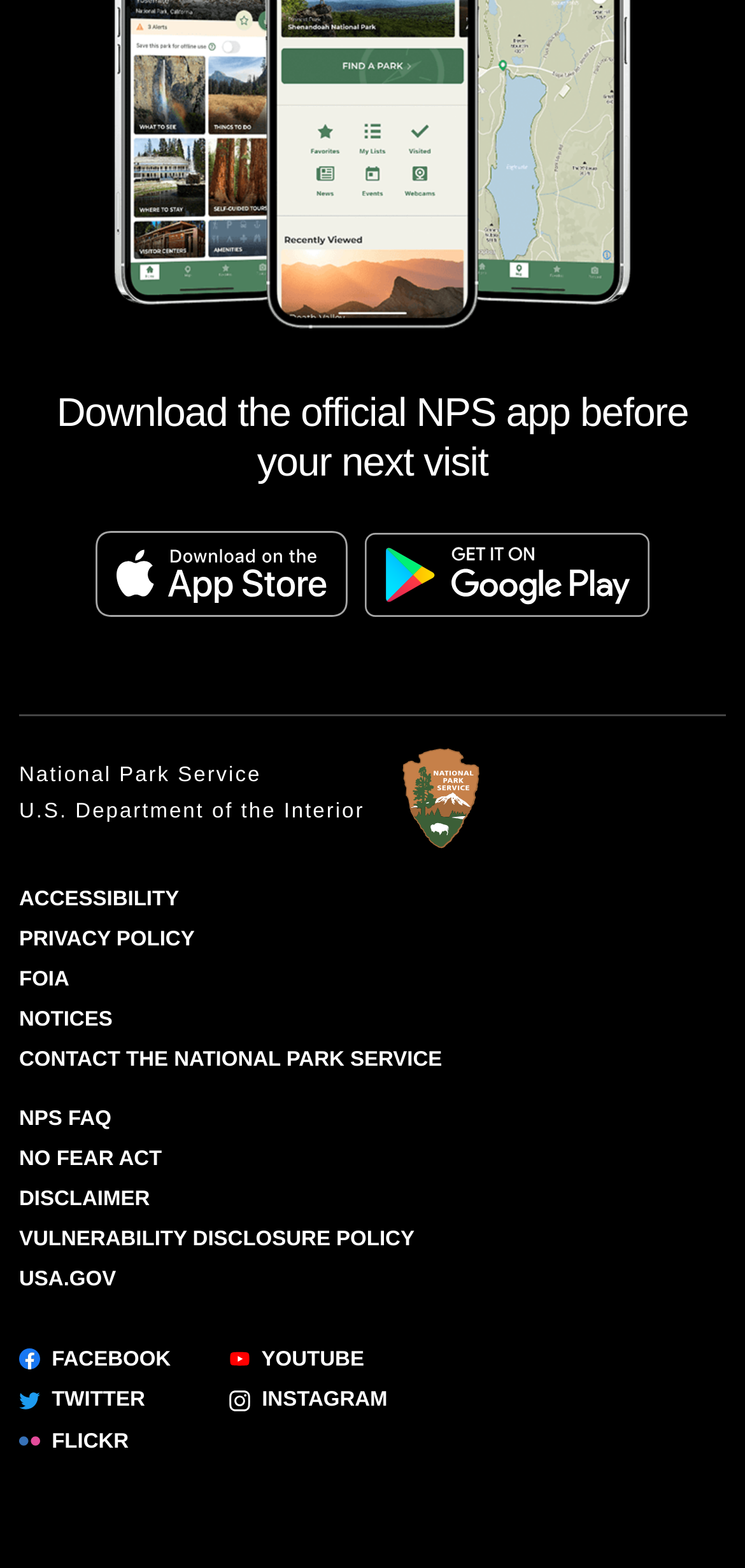Identify the bounding box coordinates necessary to click and complete the given instruction: "Download the official NPS app on the App Store".

[0.129, 0.332, 0.467, 0.397]